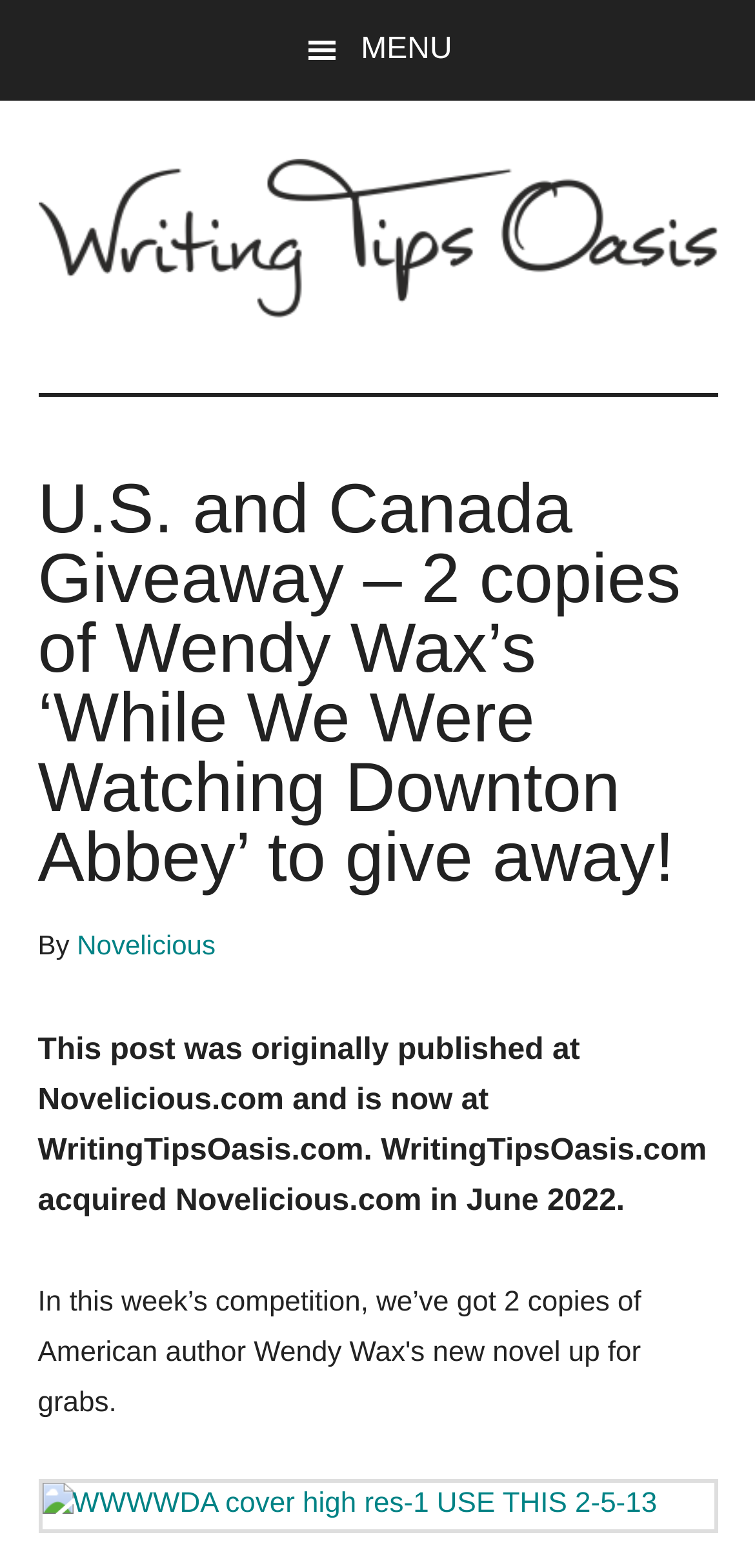What is the name of the book being given away?
Carefully examine the image and provide a detailed answer to the question.

The question can be answered by looking at the title of the webpage, which mentions '2 copies of Wendy Wax's 'While We Were Watching Downton Abbey' to give away!' This indicates that the book being given away is 'While We Were Watching Downton Abbey'.